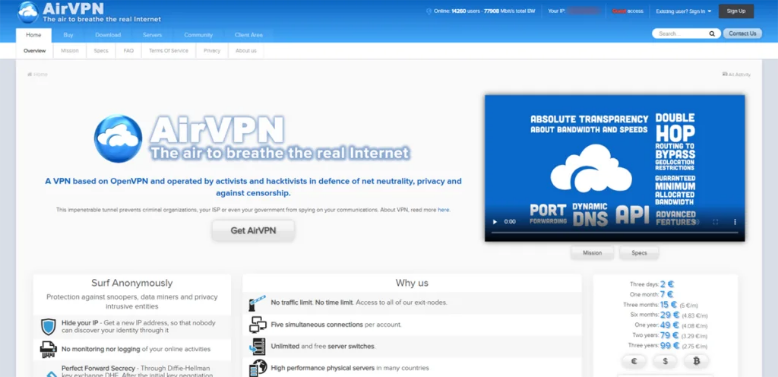Provide your answer to the question using just one word or phrase: What is the core value of AirVPN mentioned in the description?

Net neutrality, privacy, and against censorship